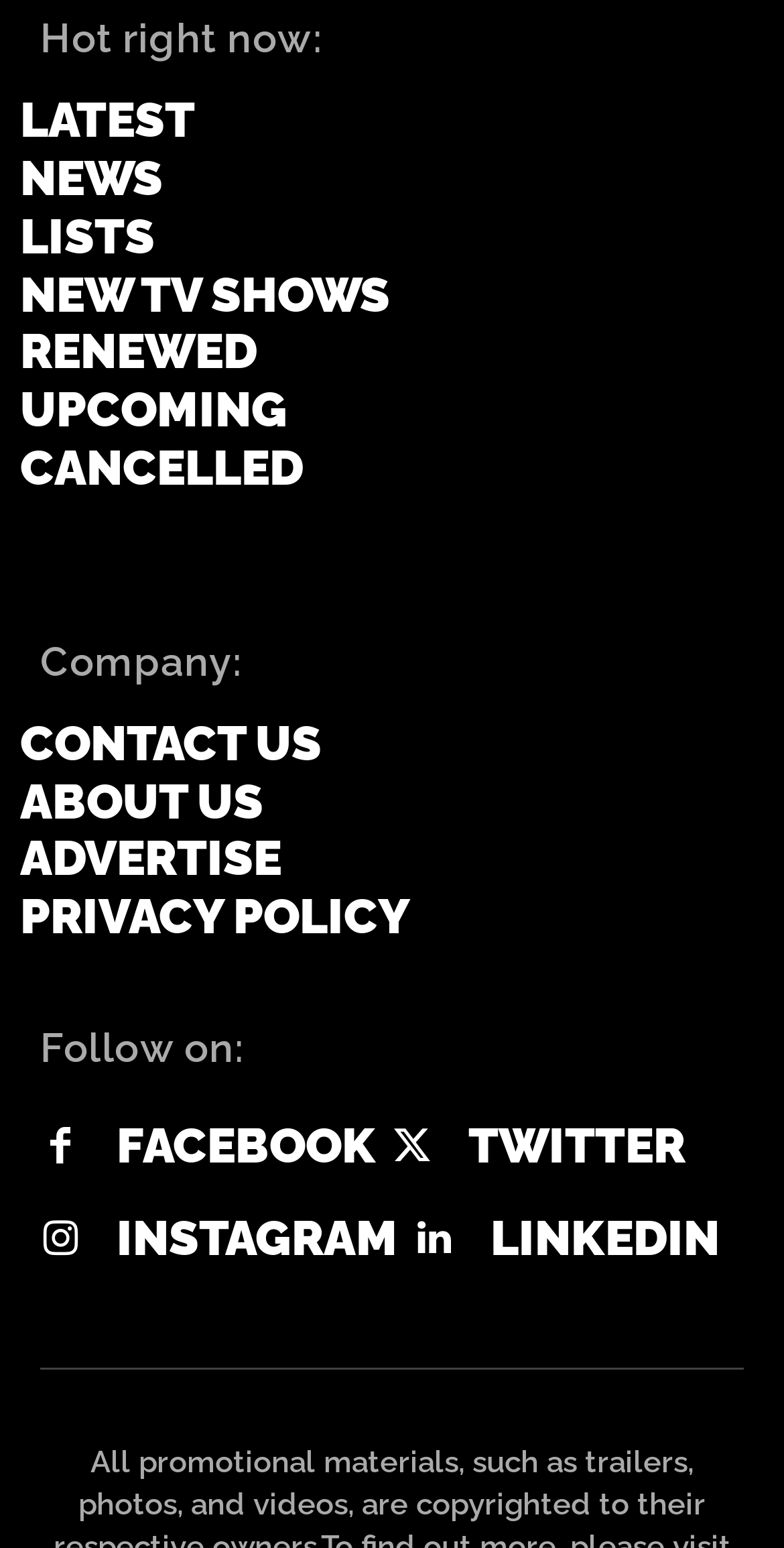Determine the bounding box of the UI component based on this description: "New TV Shows". The bounding box coordinates should be four float values between 0 and 1, i.e., [left, top, right, bottom].

[0.026, 0.172, 0.949, 0.21]